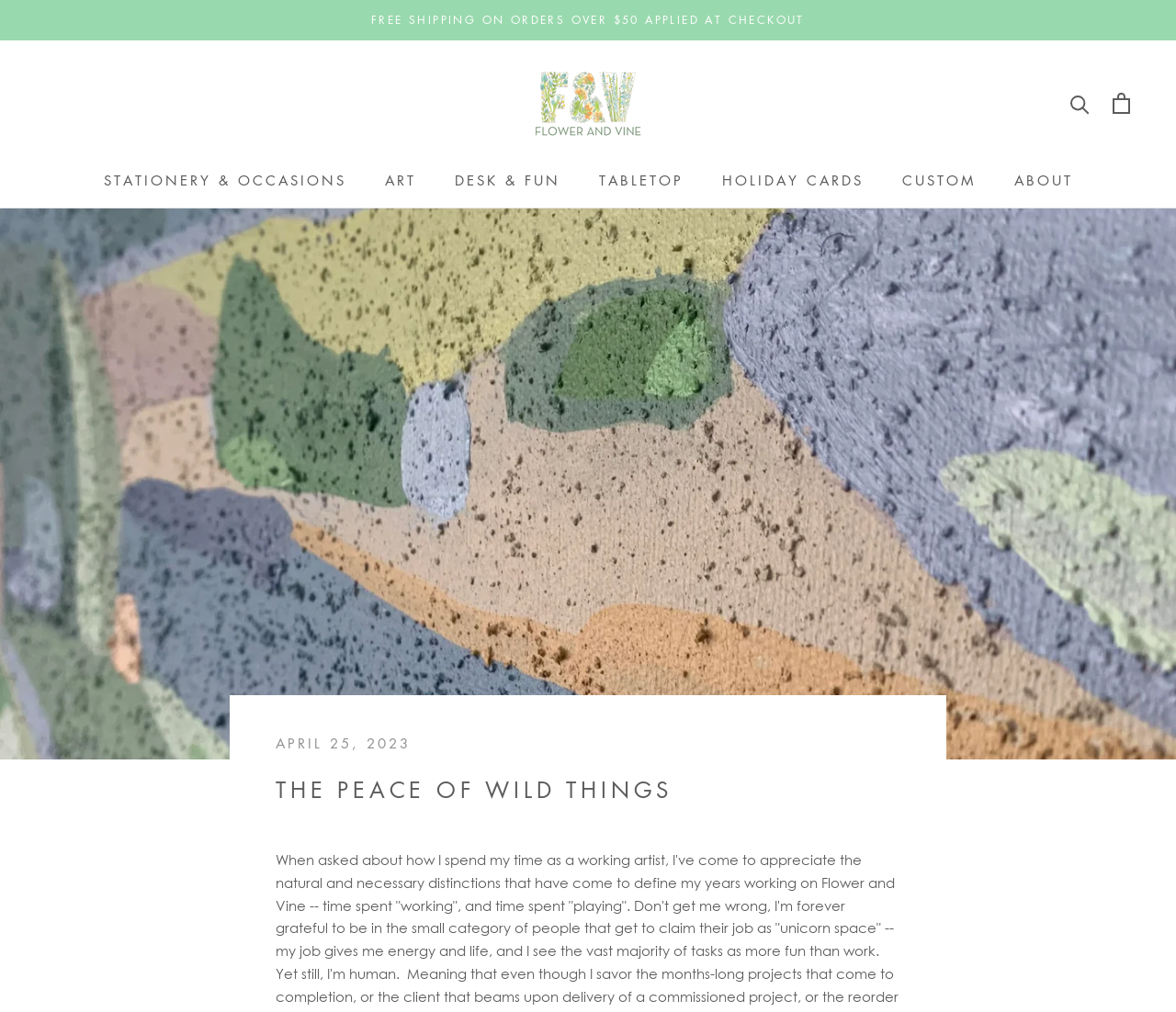Determine the main headline of the webpage and provide its text.

THE PEACE OF WILD THINGS